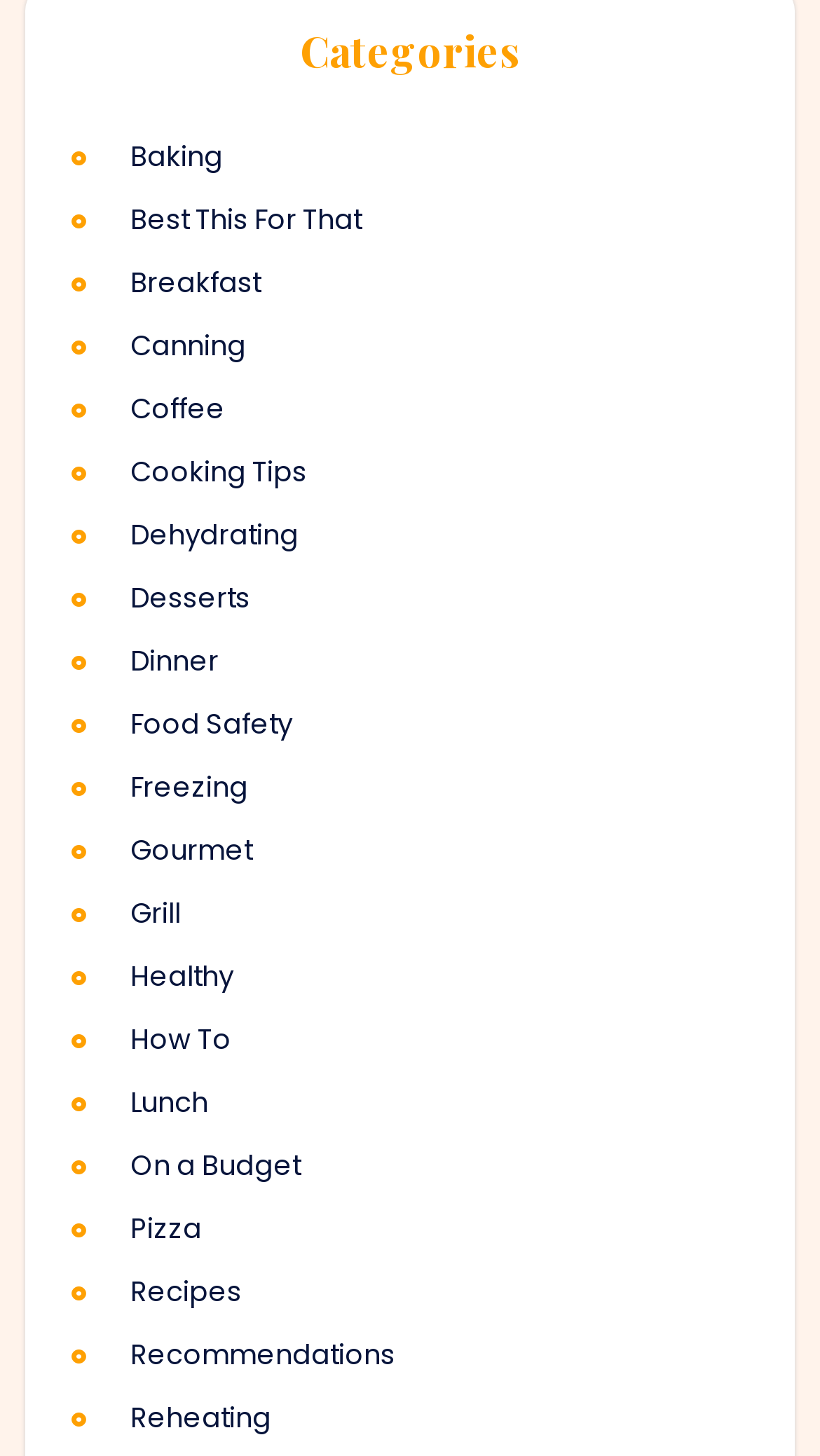Based on the image, please elaborate on the answer to the following question:
What is the category that is located above 'Desserts'?

The category that is located above 'Desserts' is 'Dehydrating' because 'Dehydrating' has a y2 coordinate value of 0.382, which is smaller than the y1 coordinate value of 0.396 of 'Desserts', indicating it is located above 'Desserts' in the list.